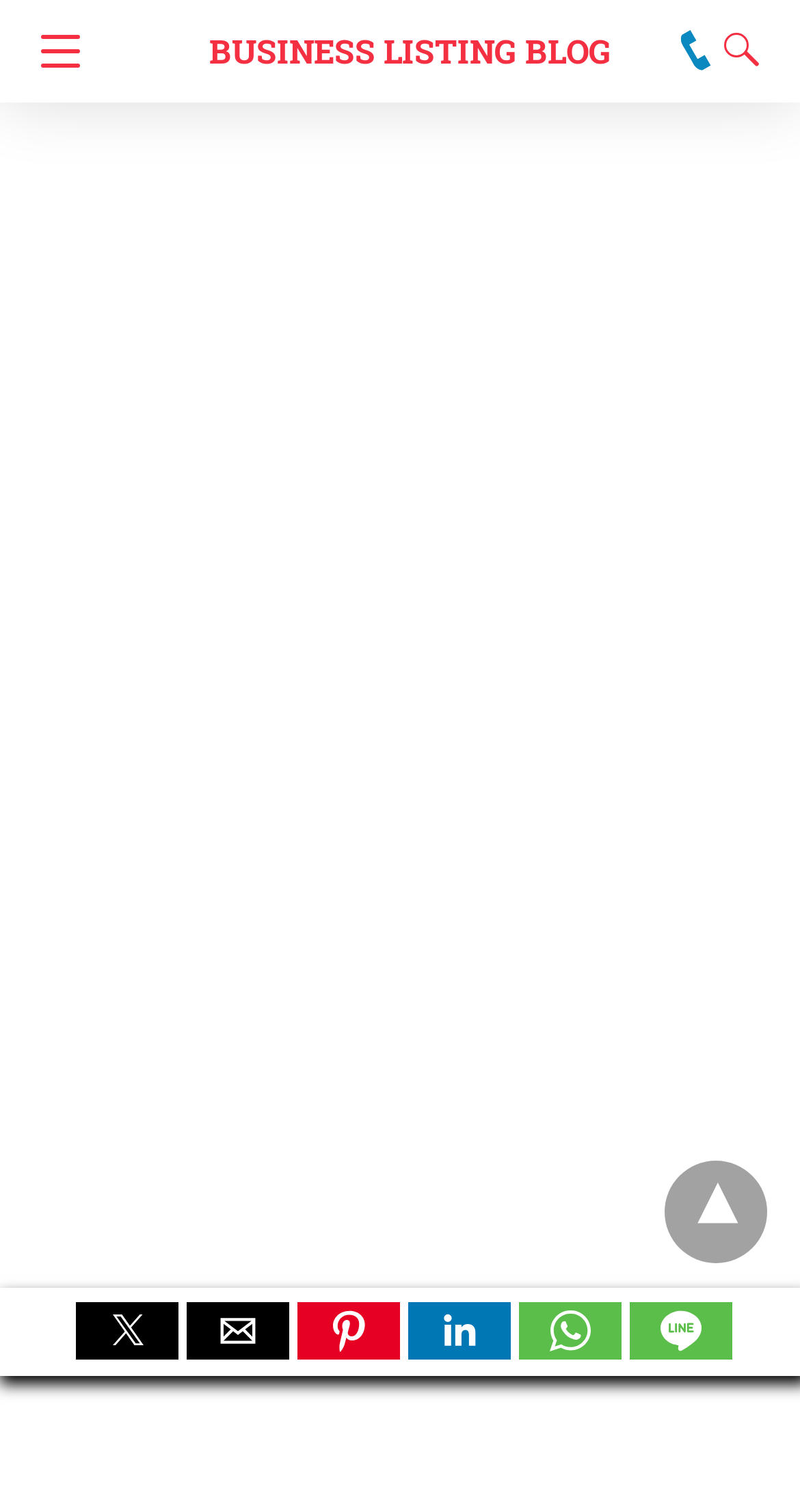Describe the webpage in detail, including text, images, and layout.

The webpage appears to be a business listing blog, specifically focused on window companies in Michigan and solar companies near the user's location. At the top left corner, there is a navigation button. Next to it, a link to the "BUSINESS LISTING BLOG" is prominently displayed. On the top right corner, a search button is located.

Below the top section, there is a row of social media buttons, including Twitter, email, Pinterest, LinkedIn, and WhatsApp, aligned horizontally from left to right. Each social media button has an accompanying image. Additionally, there is a "line" link and image situated at the far right end of this row.

At the bottom right corner, there is a link with a downward arrow symbol "▾", which may indicate a dropdown menu or further options.